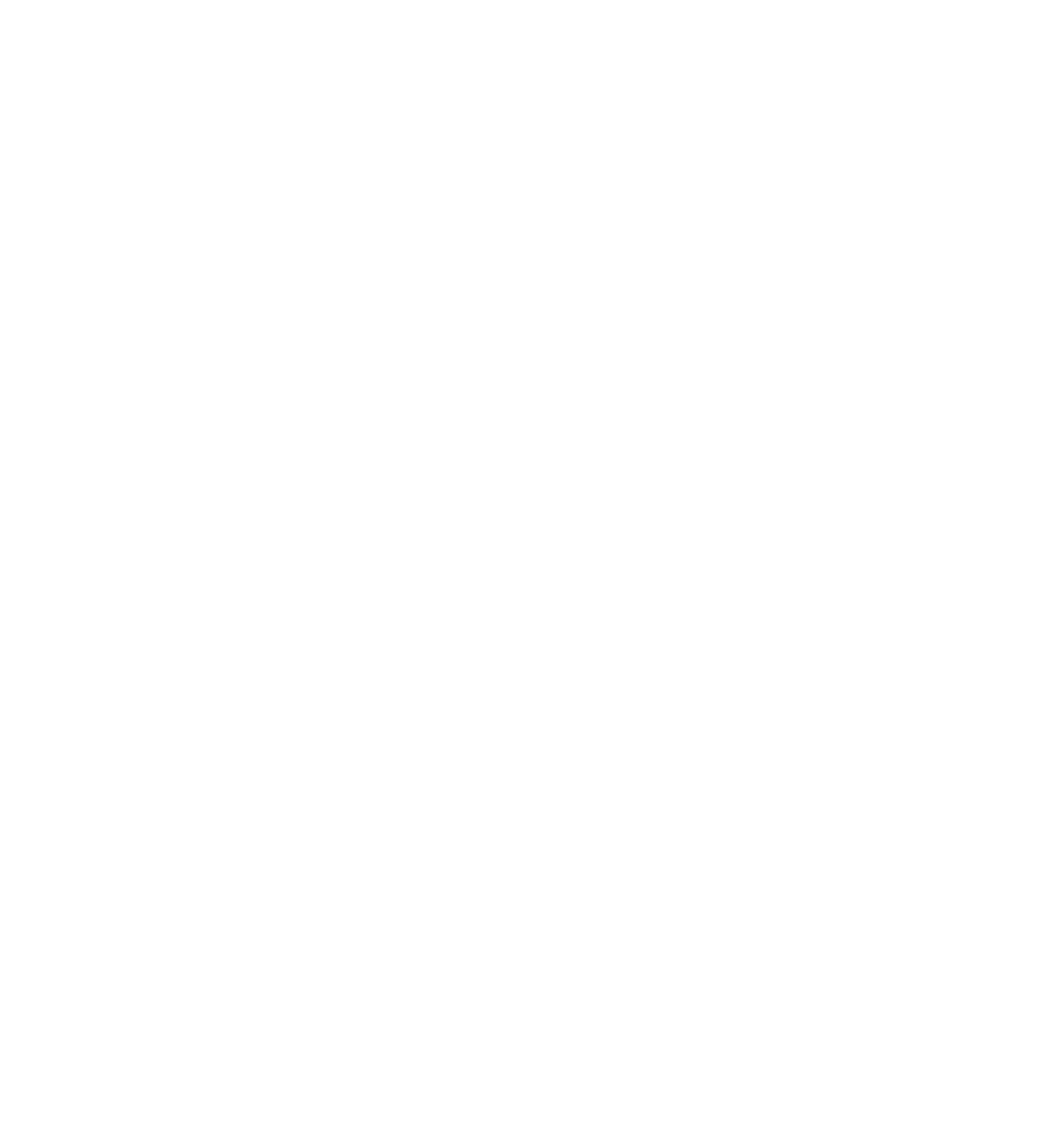What is the location mentioned in the link 'CAMBRIDGE MED'? Observe the screenshot and provide a one-word or short phrase answer.

Cambridge